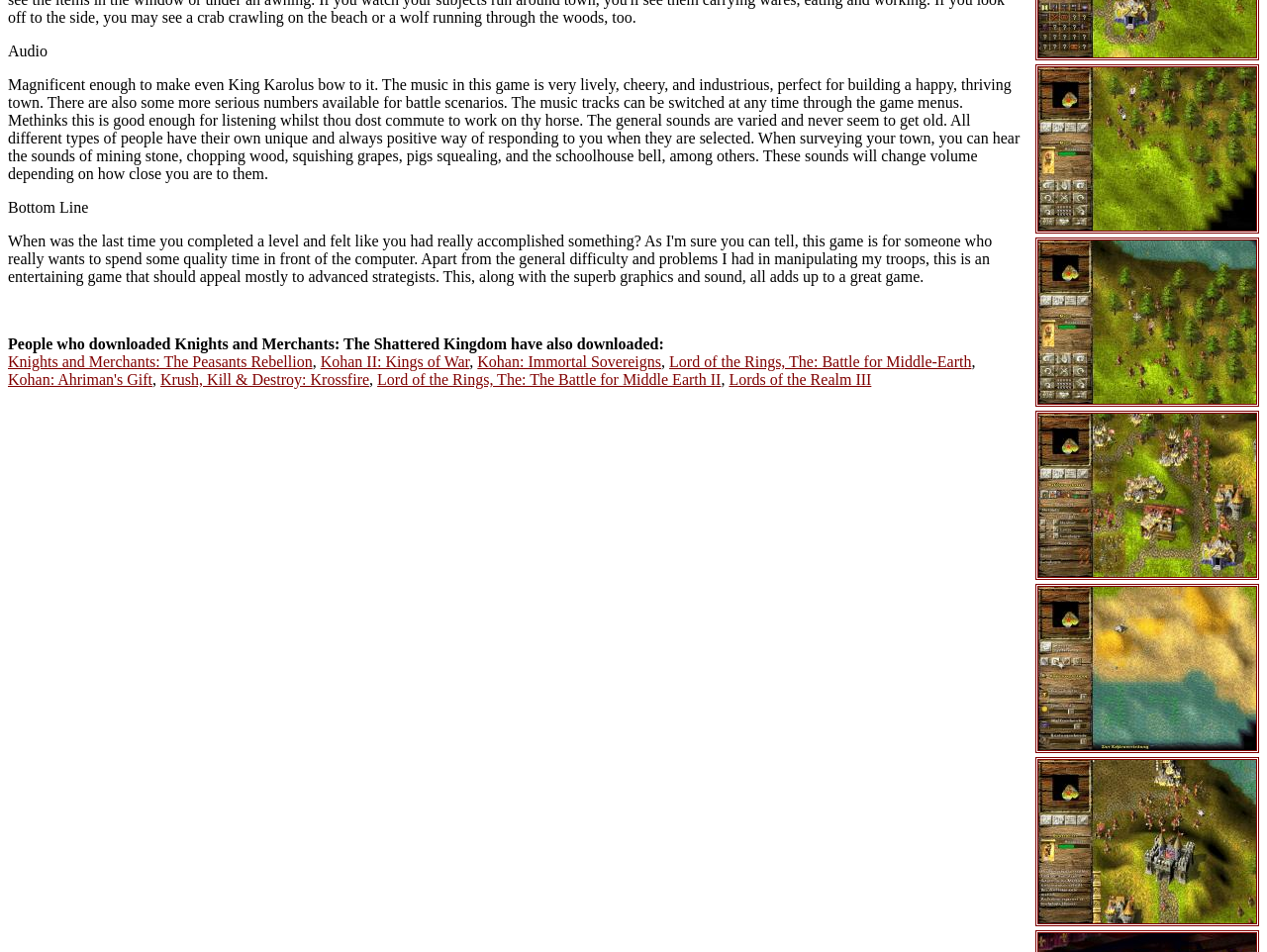Determine the bounding box coordinates of the clickable region to carry out the instruction: "View Knights and Merchants: The Shattered Kingdom screenshot #11".

[0.817, 0.958, 0.994, 0.976]